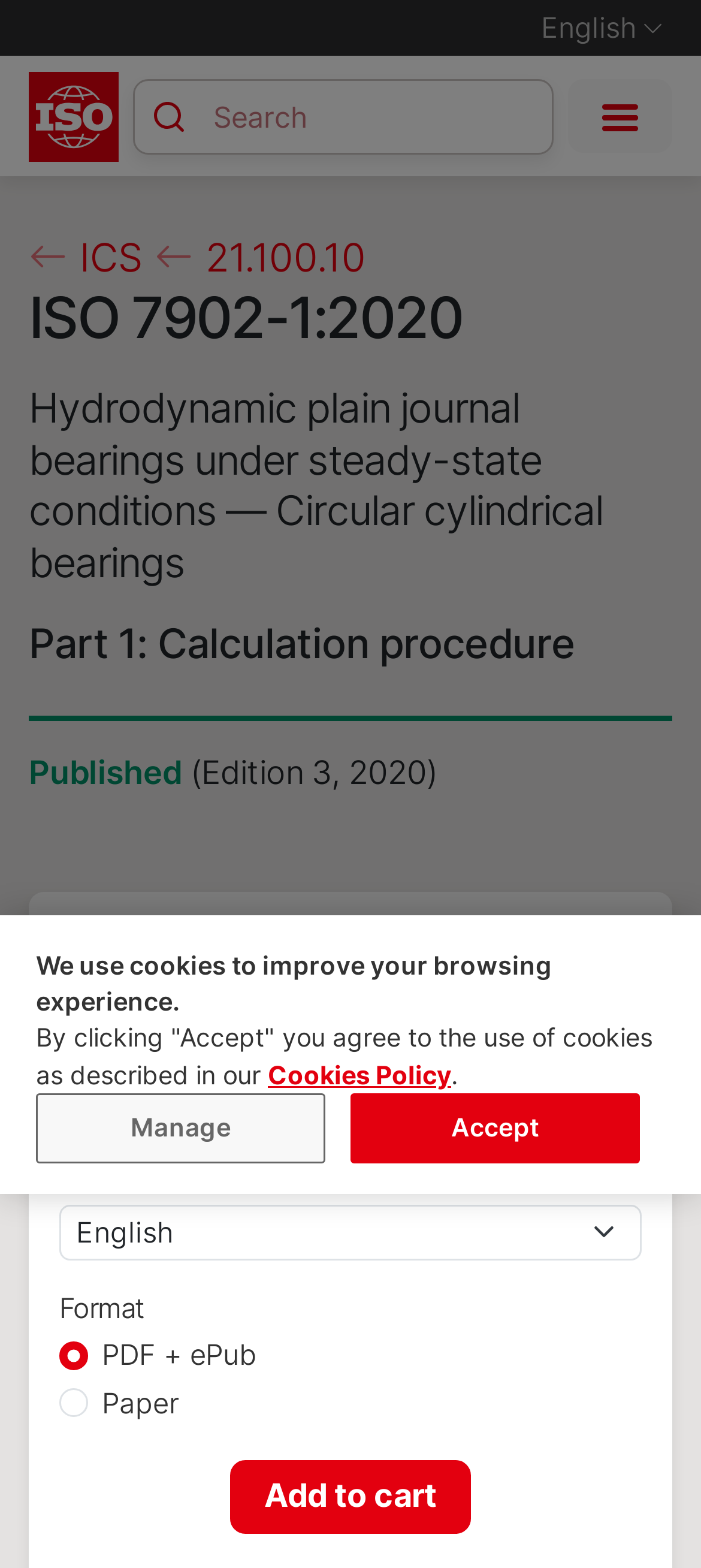What is the format of the document that is currently selected?
Using the image as a reference, answer the question with a short word or phrase.

PDF + ePub